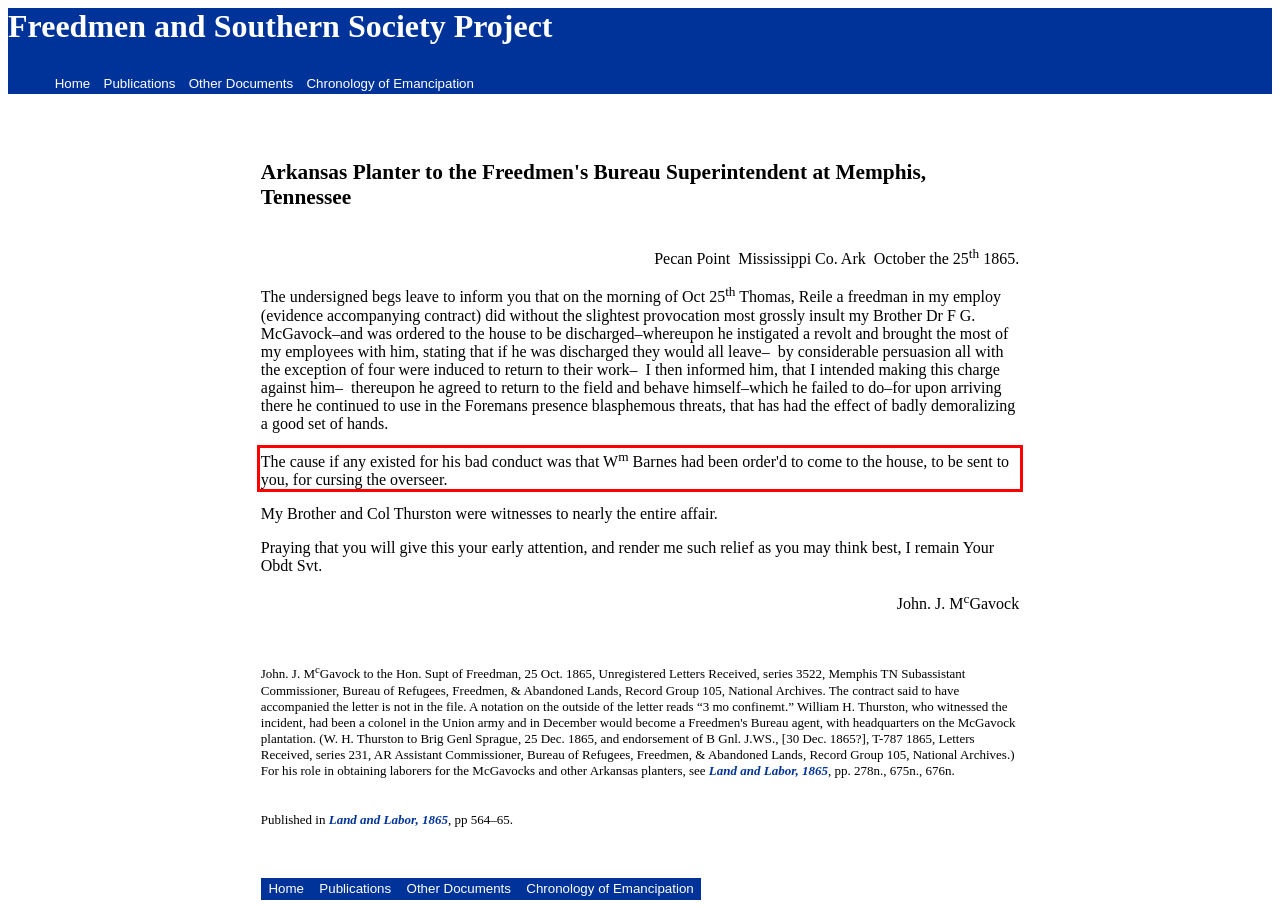Using the provided webpage screenshot, recognize the text content in the area marked by the red bounding box.

The cause if any existed for his bad conduct was that Wm Barnes had been order'd to come to the house, to be sent to you, for cursing the overseer.